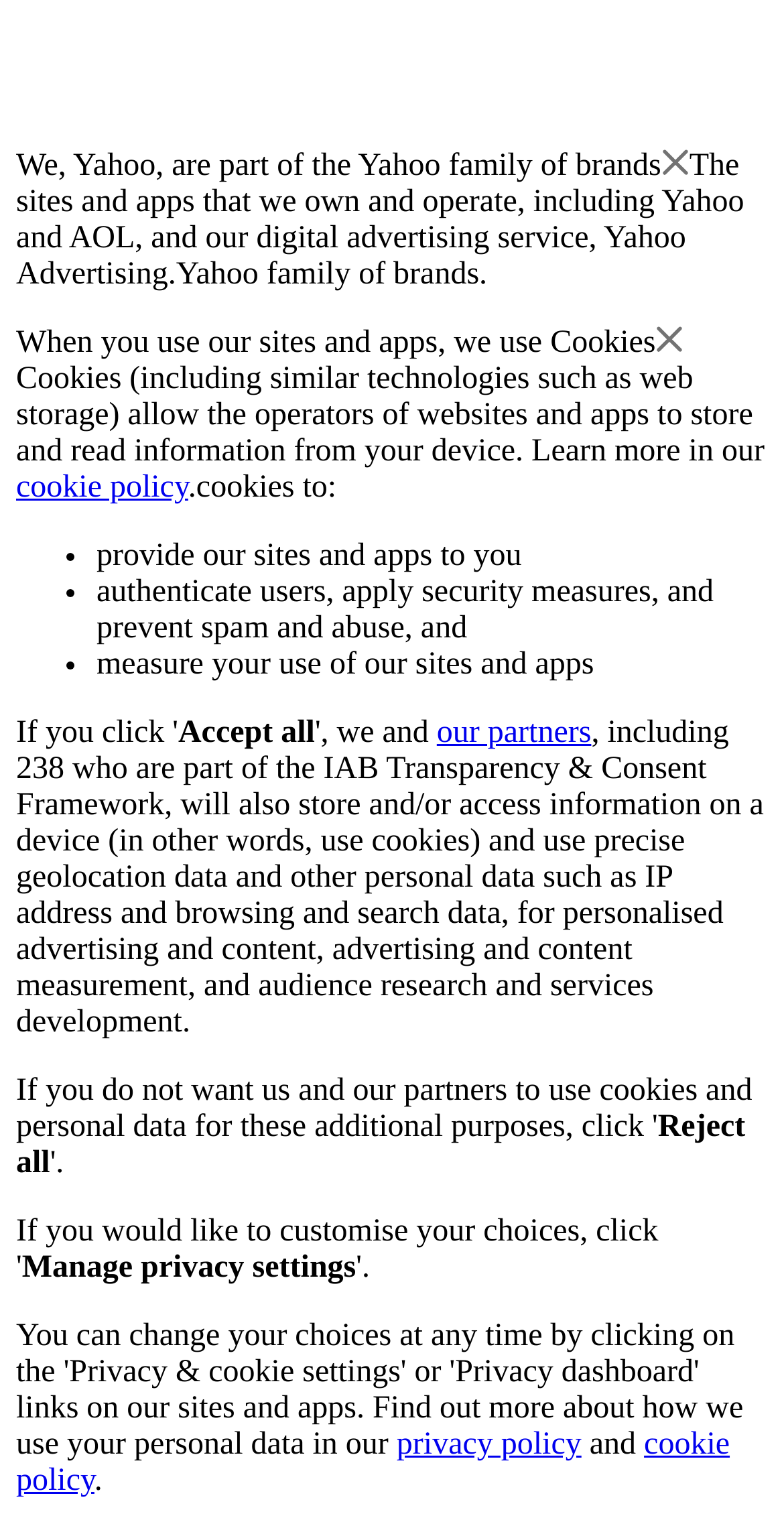What can users do to manage their privacy settings?
Based on the screenshot, provide a one-word or short-phrase response.

Manage privacy settings